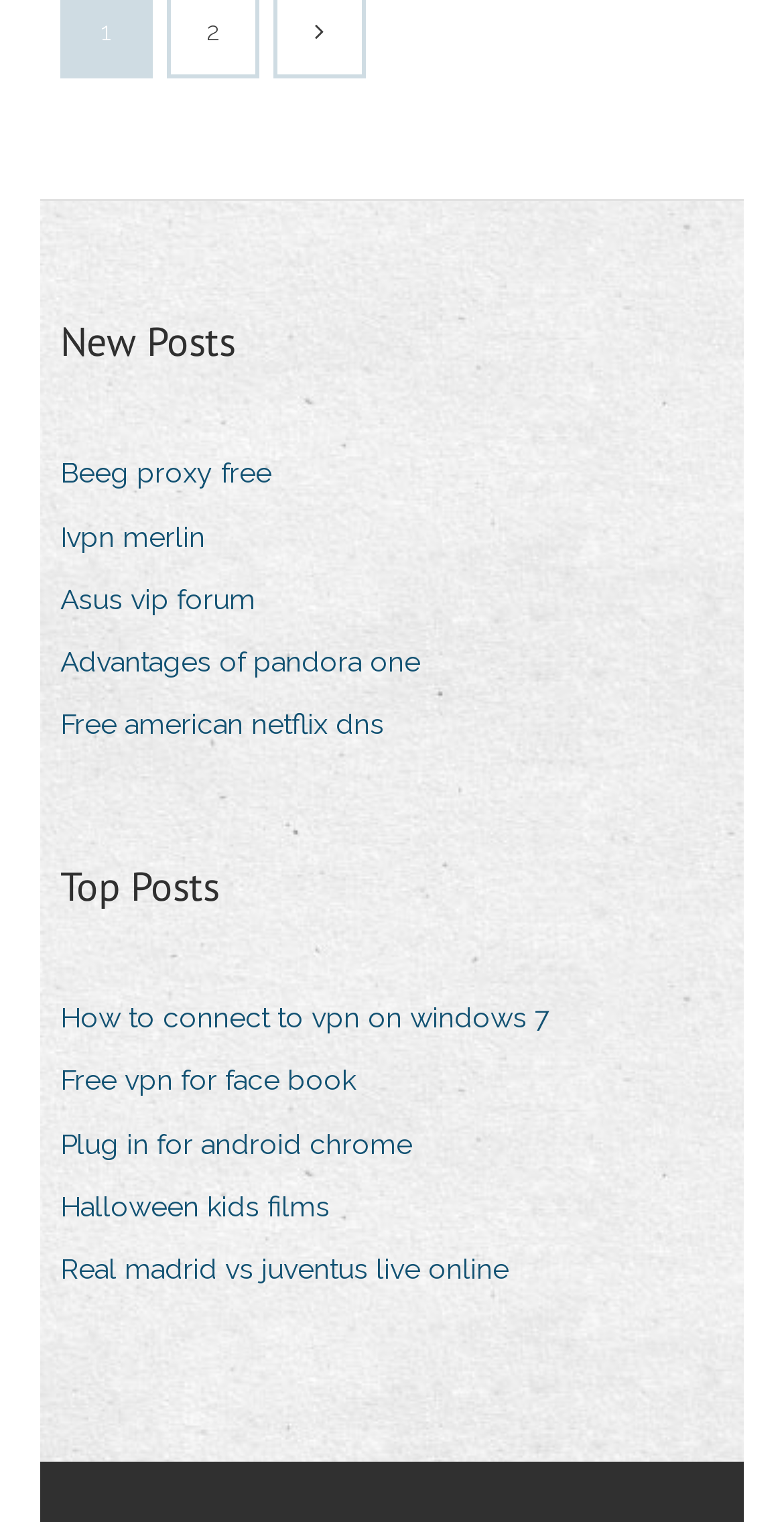Using floating point numbers between 0 and 1, provide the bounding box coordinates in the format (top-left x, top-left y, bottom-right x, bottom-right y). Locate the UI element described here: Plug in for android chrome

[0.077, 0.734, 0.564, 0.77]